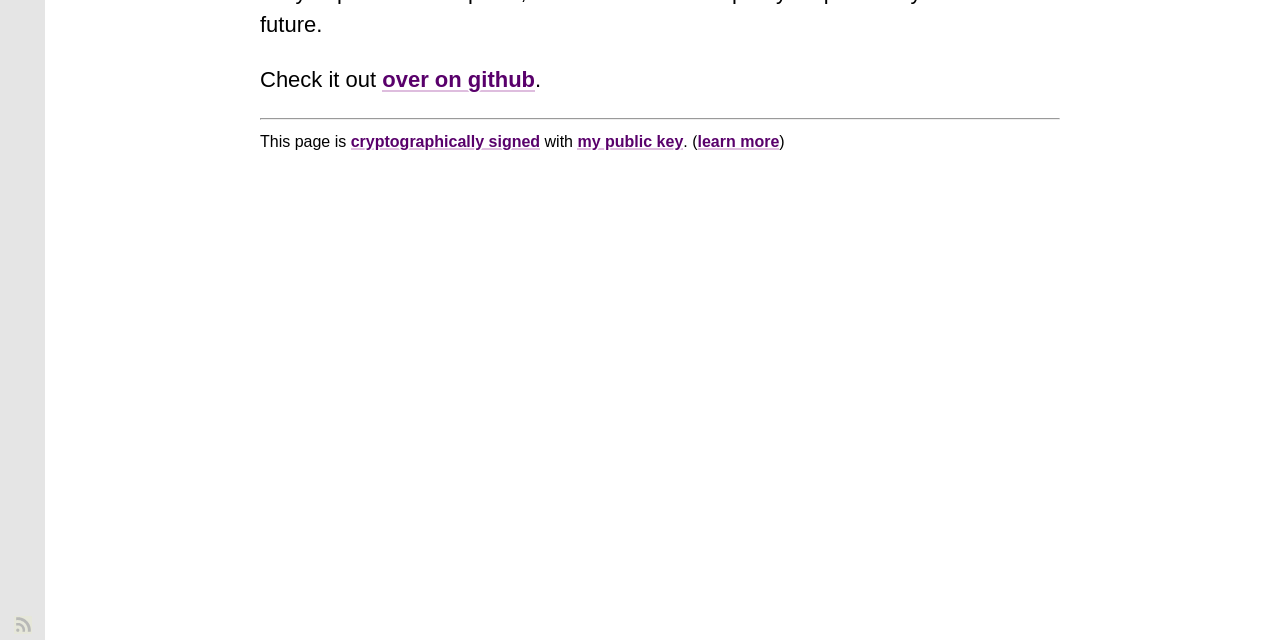Using the element description provided, determine the bounding box coordinates in the format (top-left x, top-left y, bottom-right x, bottom-right y). Ensure that all values are floating point numbers between 0 and 1. Element description: my public key

[0.451, 0.207, 0.534, 0.234]